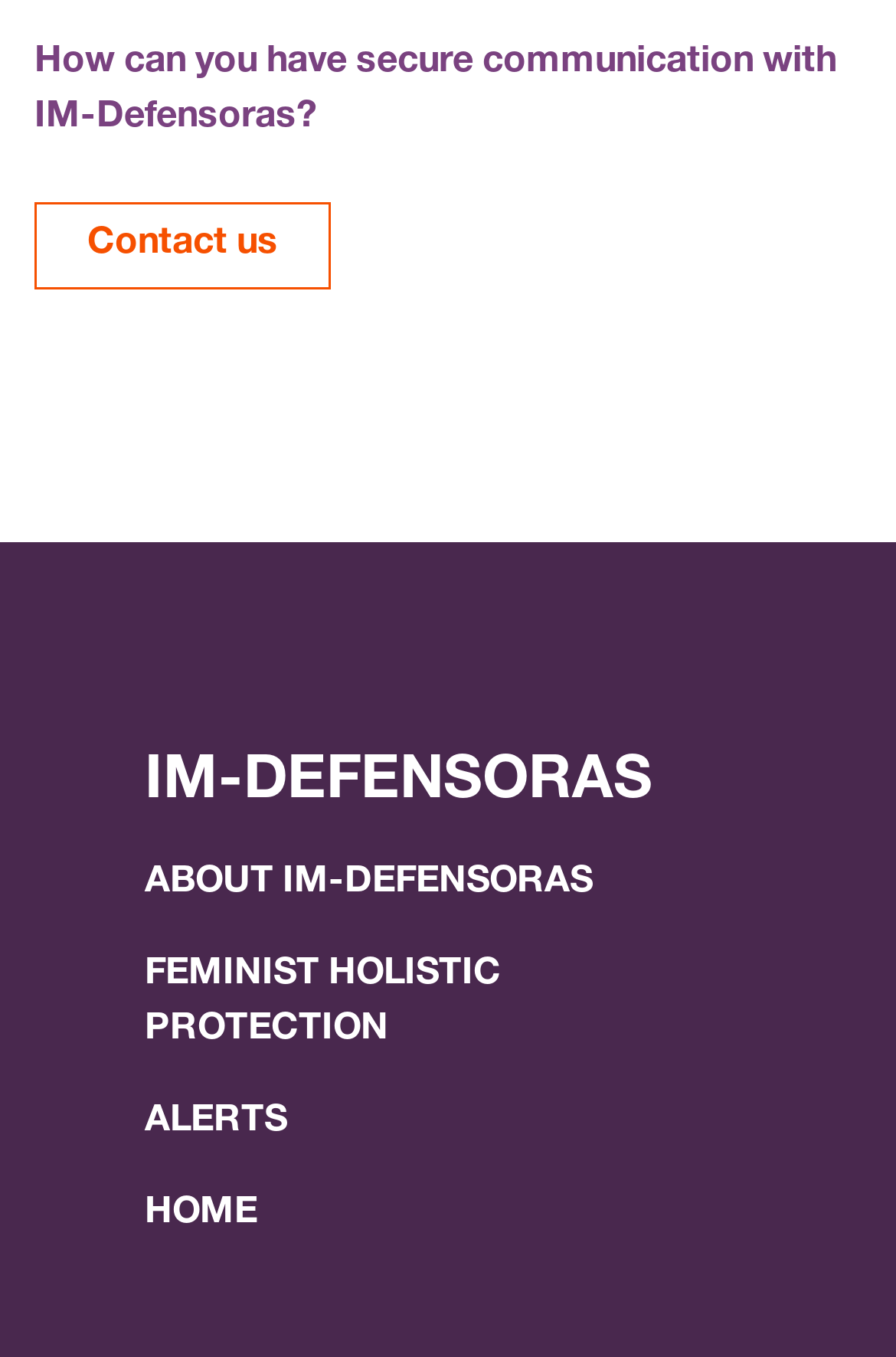Find the bounding box coordinates of the UI element according to this description: "Feminist Holistic Protection".

[0.162, 0.457, 0.838, 0.538]